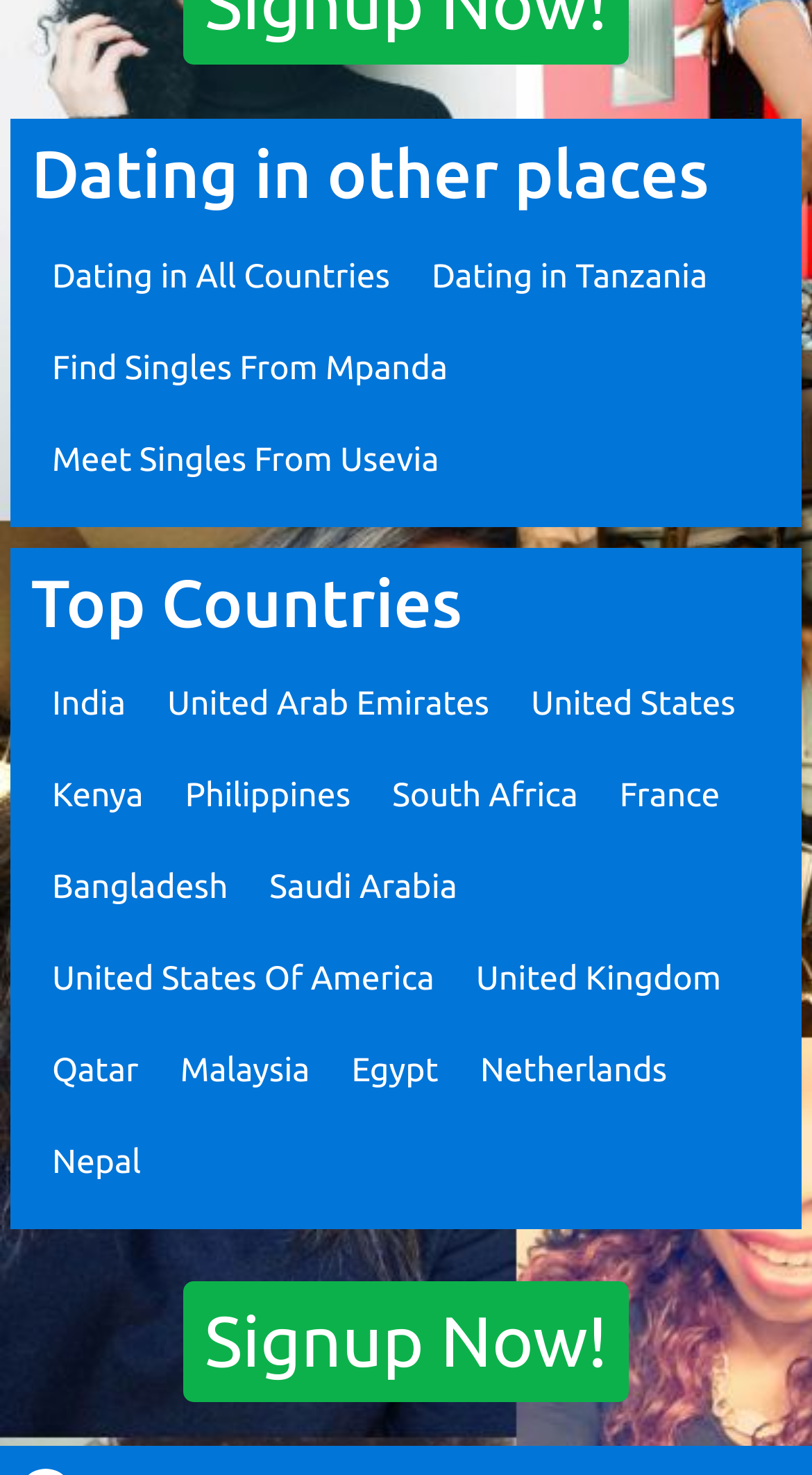Examine the image and give a thorough answer to the following question:
What is the category of countries listed under 'Top Countries'?

The webpage has a section titled 'Top Countries' which lists several countries, including India, United Arab Emirates, United States, and others. This section is categorized under 'Top Countries'.